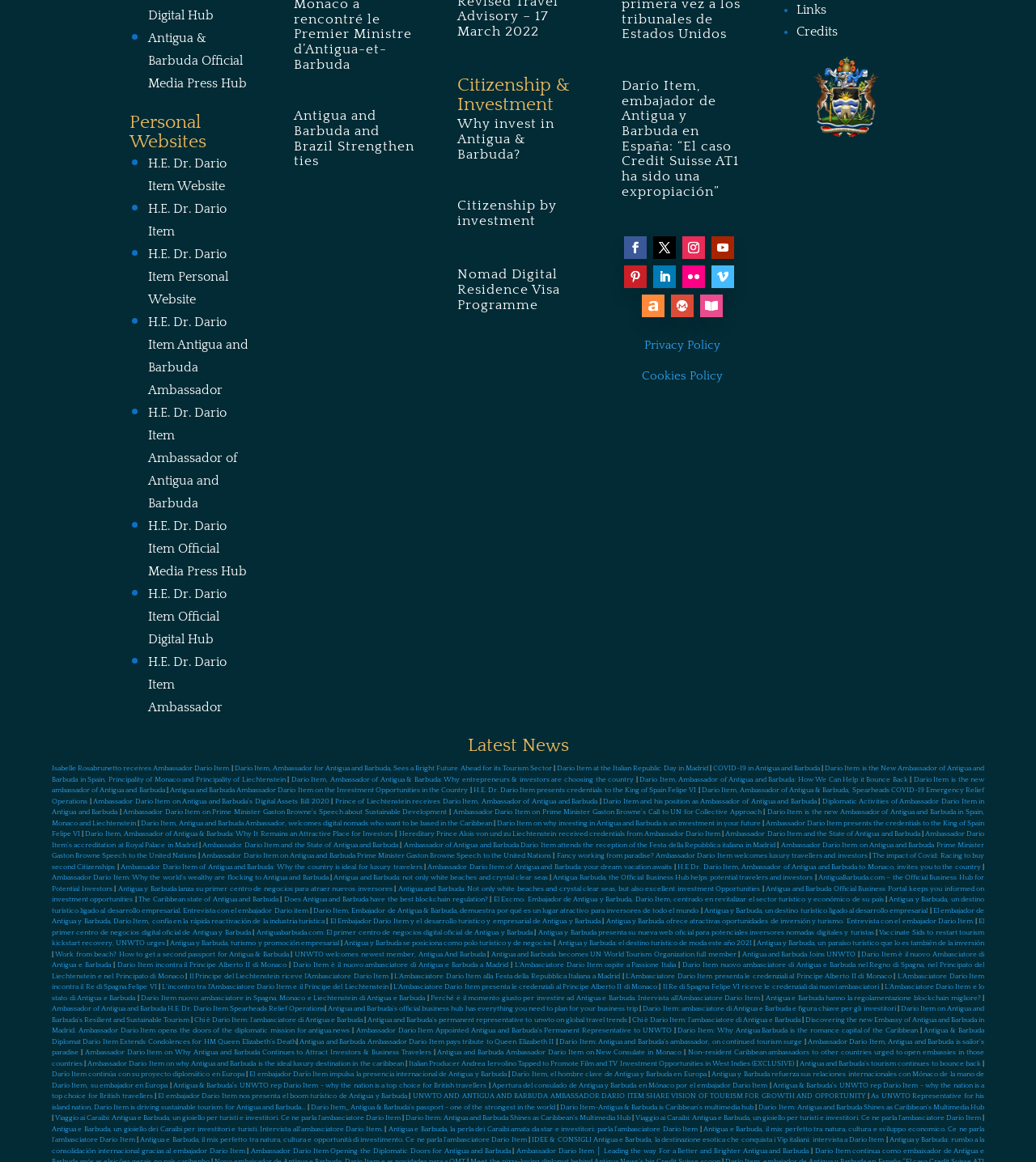Using the provided description: "Privacy Policy", find the bounding box coordinates of the corresponding UI element. The output should be four float numbers between 0 and 1, in the format [left, top, right, bottom].

[0.621, 0.291, 0.695, 0.303]